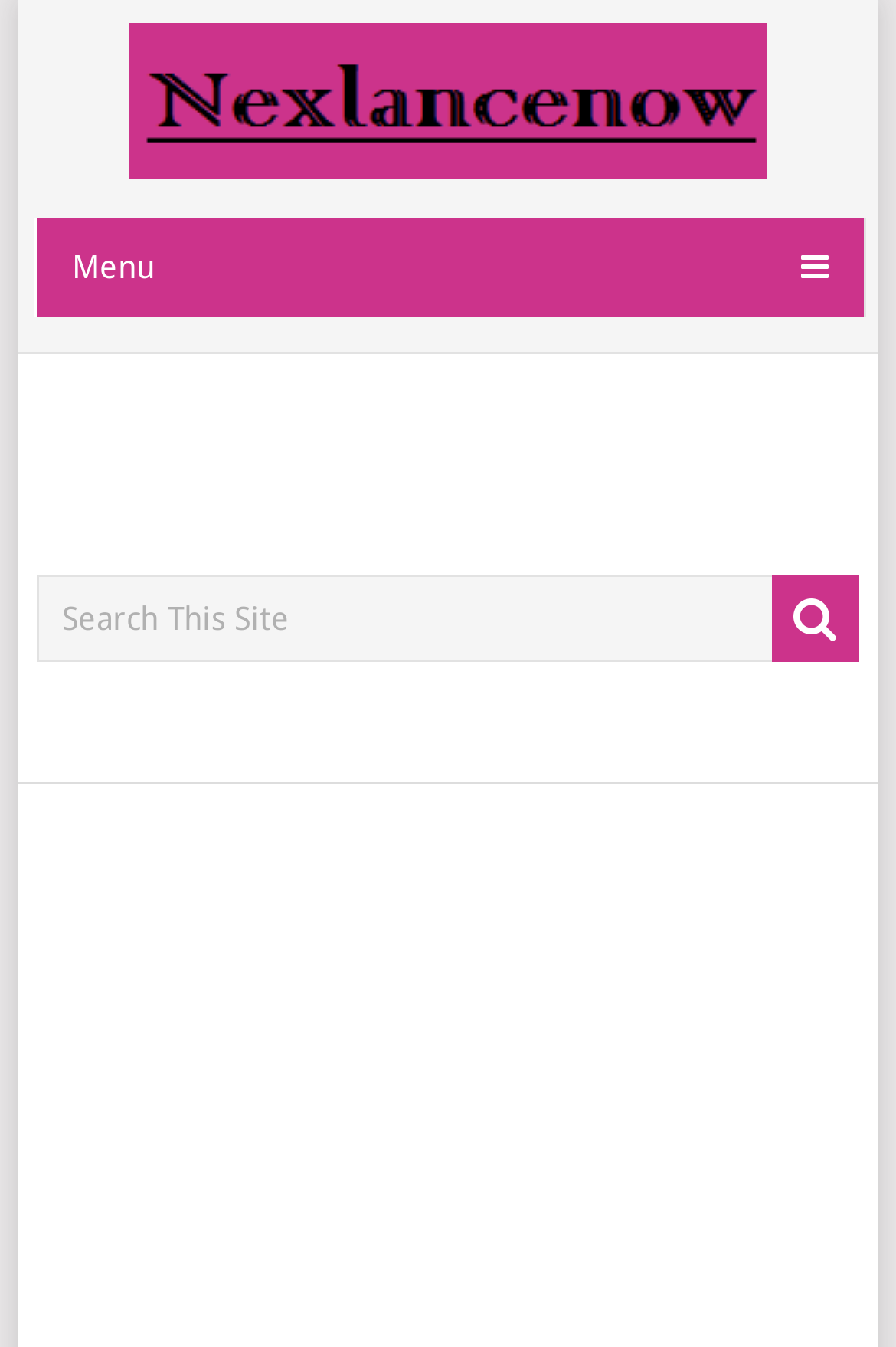What is the name of the empowerment program?
Please give a well-detailed answer to the question.

Based on the root element, the name of the empowerment program is 'Tony Elumelu 2024 Empowerment Program', which is the main title of the webpage.